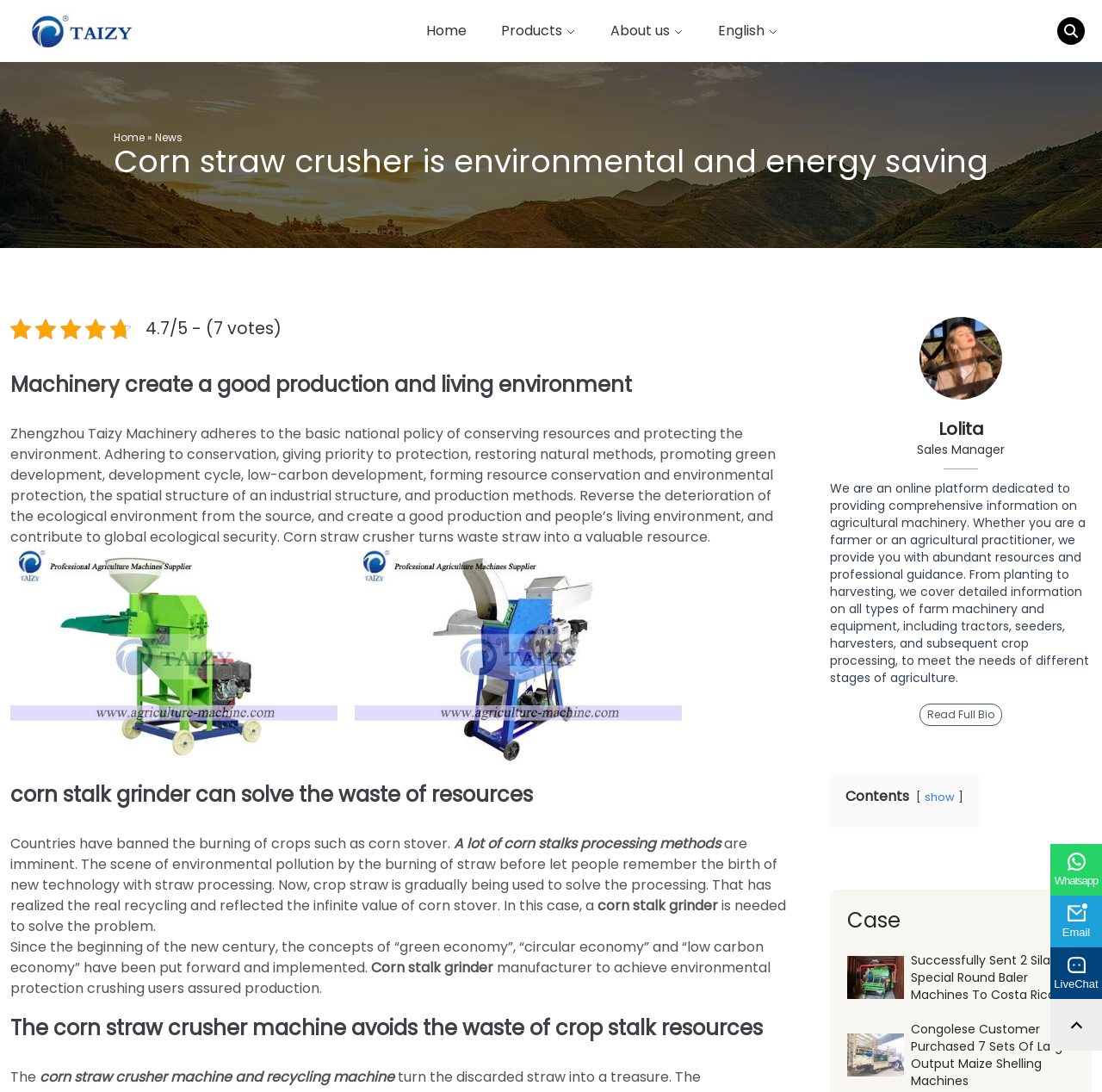Please determine the bounding box coordinates of the element's region to click for the following instruction: "Click the 'Home' link".

[0.386, 0.019, 0.423, 0.038]